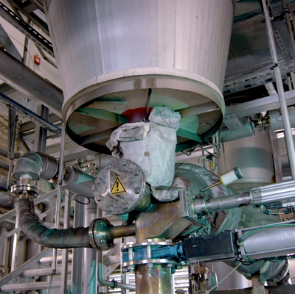What is the projected number of pyrolysis plants globally by 2050?
Based on the visual, give a brief answer using one word or a short phrase.

400,000